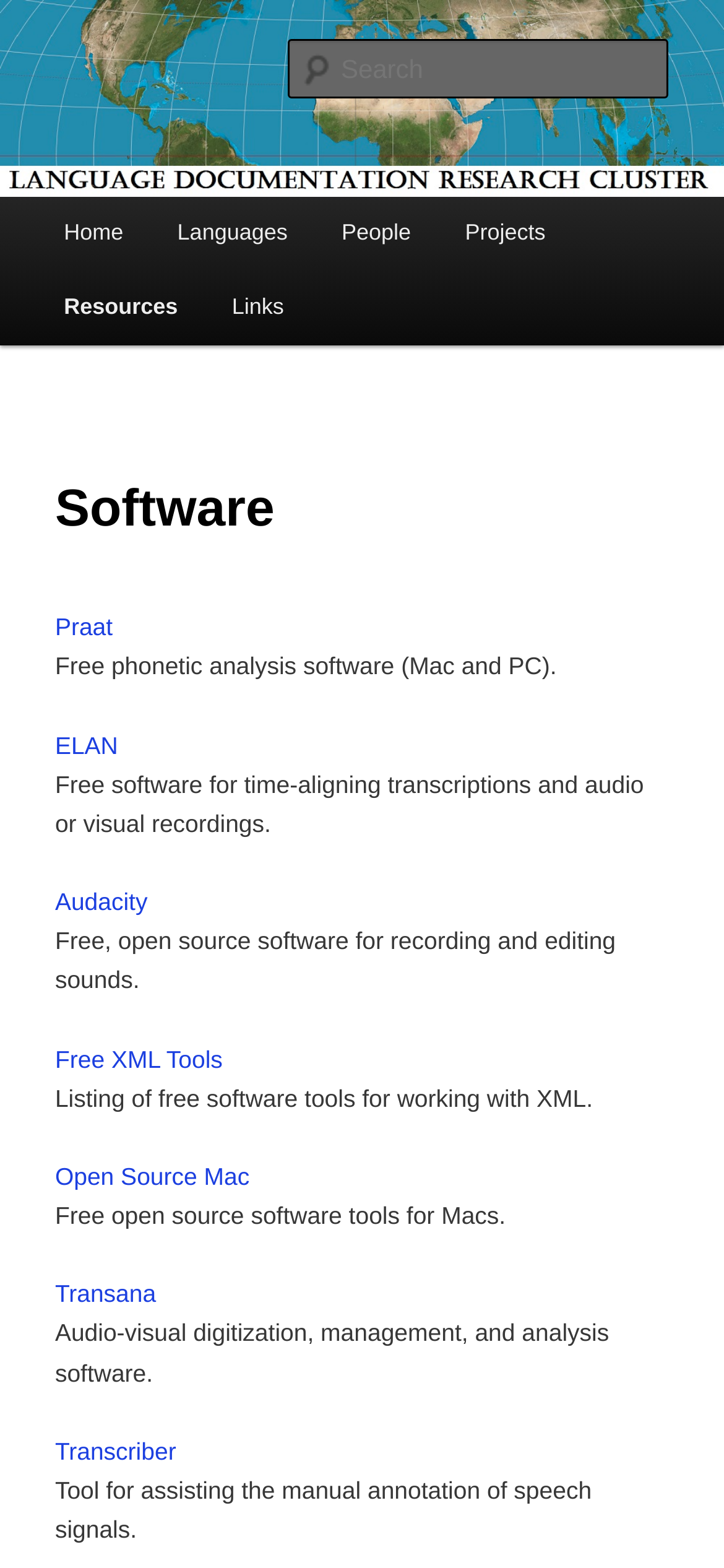Please identify the bounding box coordinates of the element that needs to be clicked to execute the following command: "Go to Home page". Provide the bounding box using four float numbers between 0 and 1, formatted as [left, top, right, bottom].

[0.051, 0.126, 0.208, 0.173]